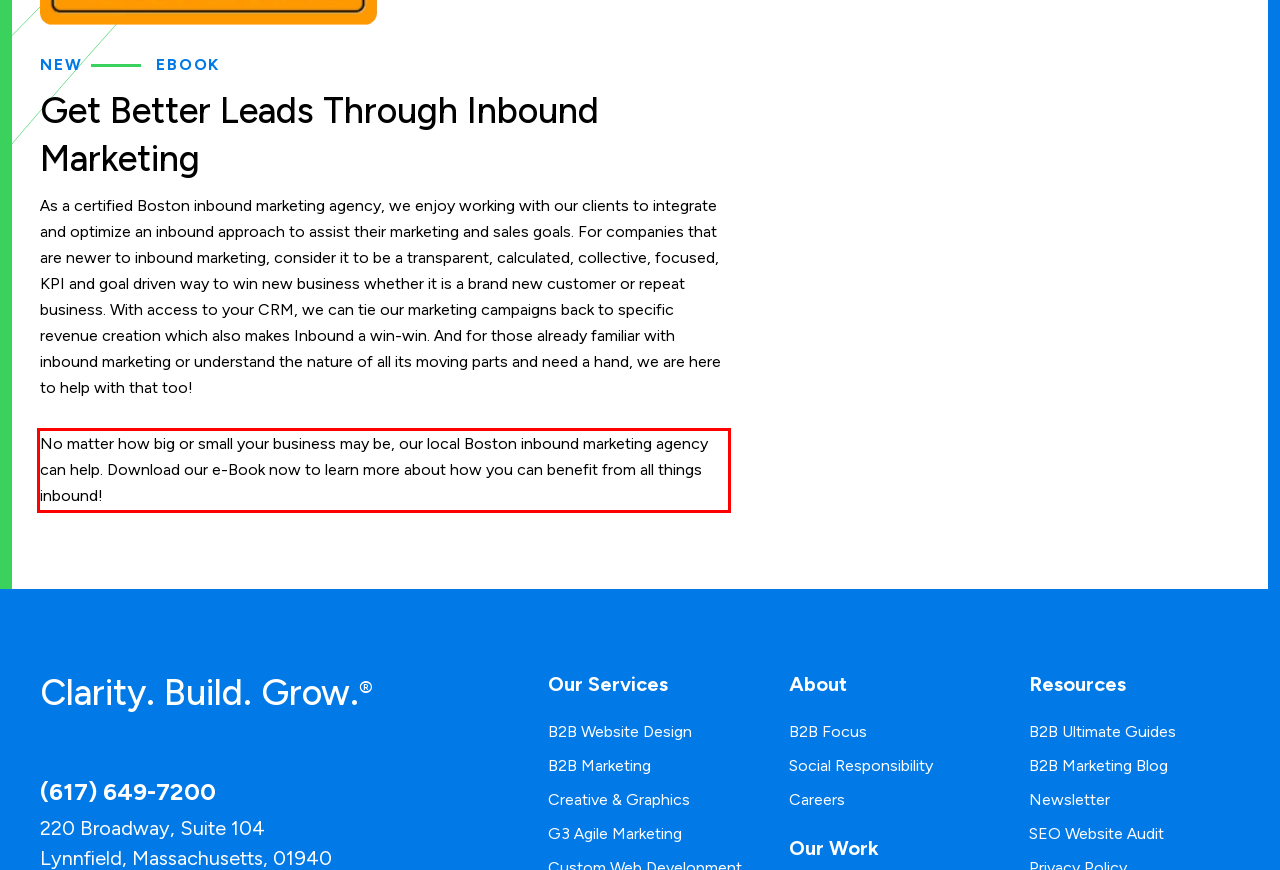Please extract the text content within the red bounding box on the webpage screenshot using OCR.

No matter how big or small your business may be, our local Boston inbound marketing agency can help. Download our e-Book now to learn more about how you can benefit from all things inbound!